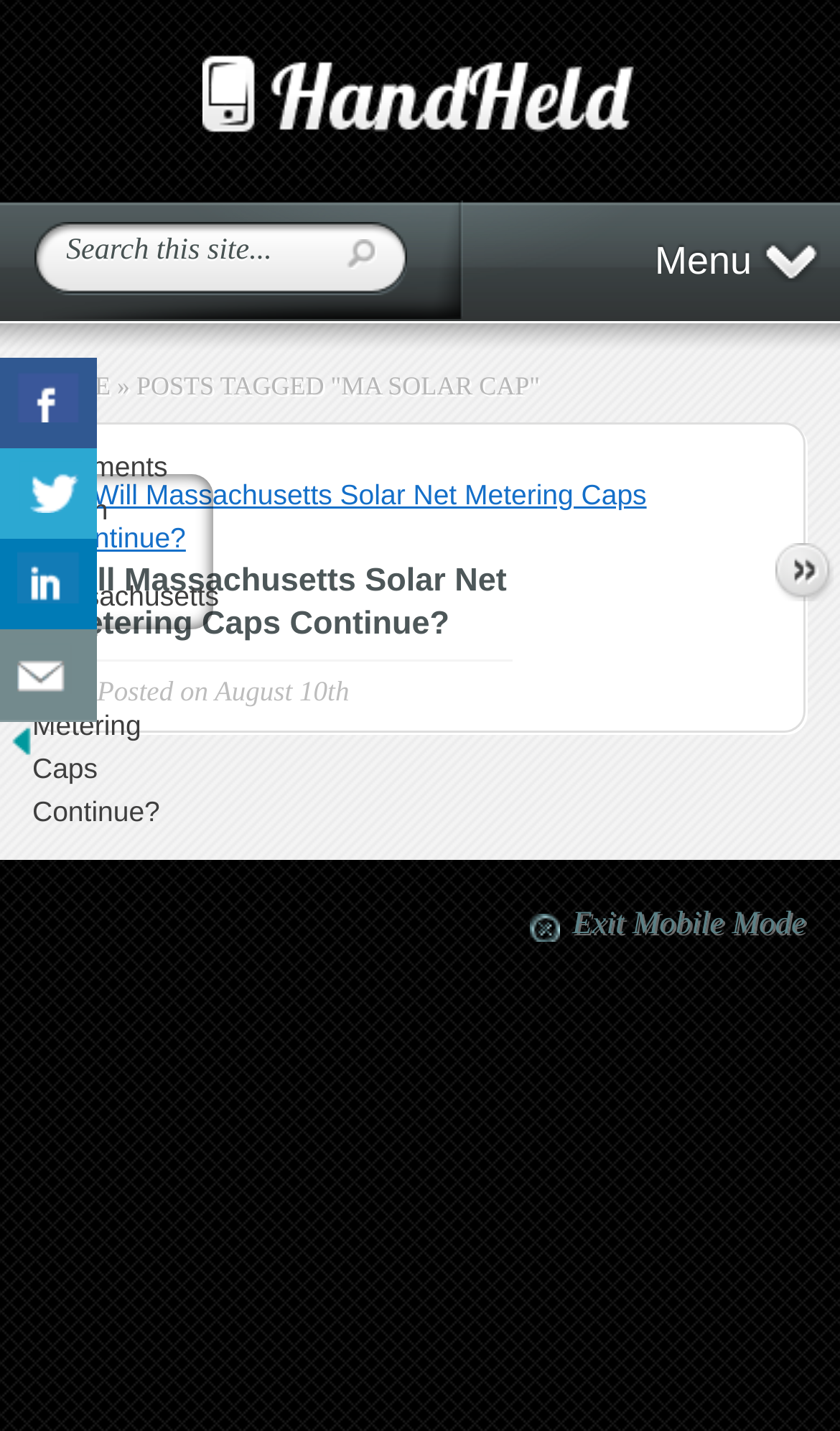Write an exhaustive caption that covers the webpage's main aspects.

The webpage is a blog archive page focused on "MA solar cap" topics. At the top, there is a logo of "Mass Business Blog" accompanied by a link to the blog's homepage. To the right of the logo, there is a menu link. Below the logo, there is a search bar with a submit button and a placeholder text "Search this site...".

The main content area is divided into two sections. On the left, there is a navigation menu with a "HOME" link, followed by a breadcrumb trail indicating that the current page is an archive for posts tagged with "MA SOLAR CAP".

On the right, there is a list of articles, with the first article titled "Will Massachusetts Solar Net Metering Caps Continue?". The article has a link to the full post, accompanied by an image. Below the title, there is a comment count and a link to the full post. The article also has a posted date, "August 10th", and a "Read more" link at the bottom.

At the bottom of the page, there is a section with links to share the content on social media platforms, including Facebook, Twitter, and LinkedIn. There is also a "Contact us" link and a "Hide Buttons" link with an accompanying image.

Additionally, there is a link to exit mobile mode at the bottom of the page.